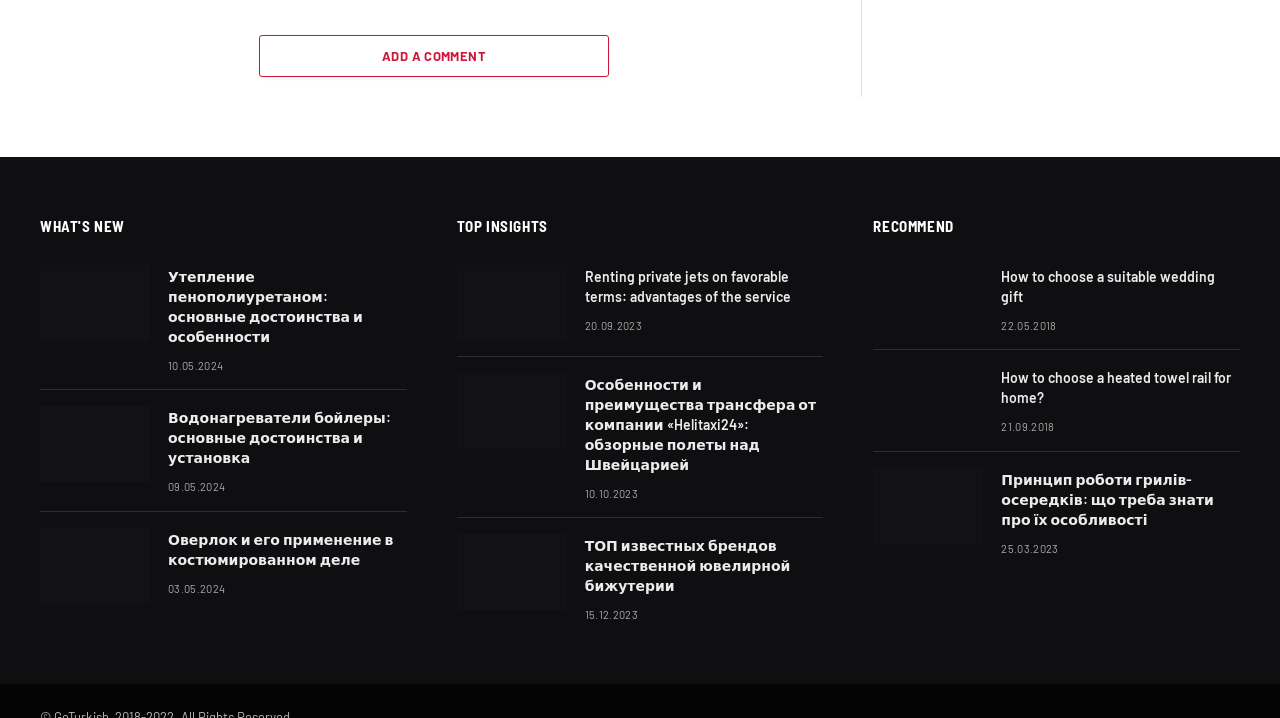Using the description: "Add A Comment", identify the bounding box of the corresponding UI element in the screenshot.

[0.202, 0.048, 0.476, 0.107]